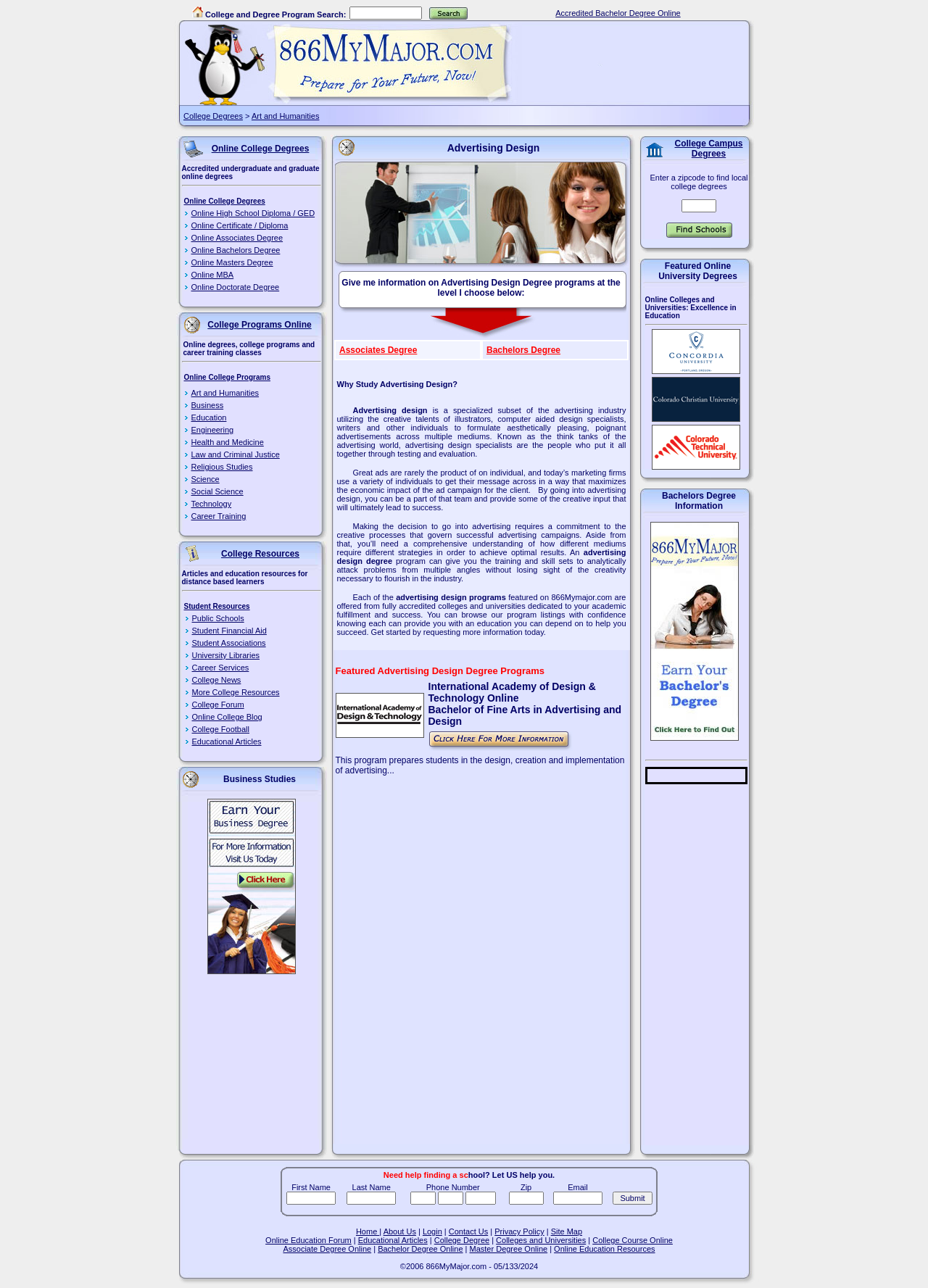Bounding box coordinates should be provided in the format (top-left x, top-left y, bottom-right x, bottom-right y) with all values between 0 and 1. Identify the bounding box for this UI element: What We Do

None